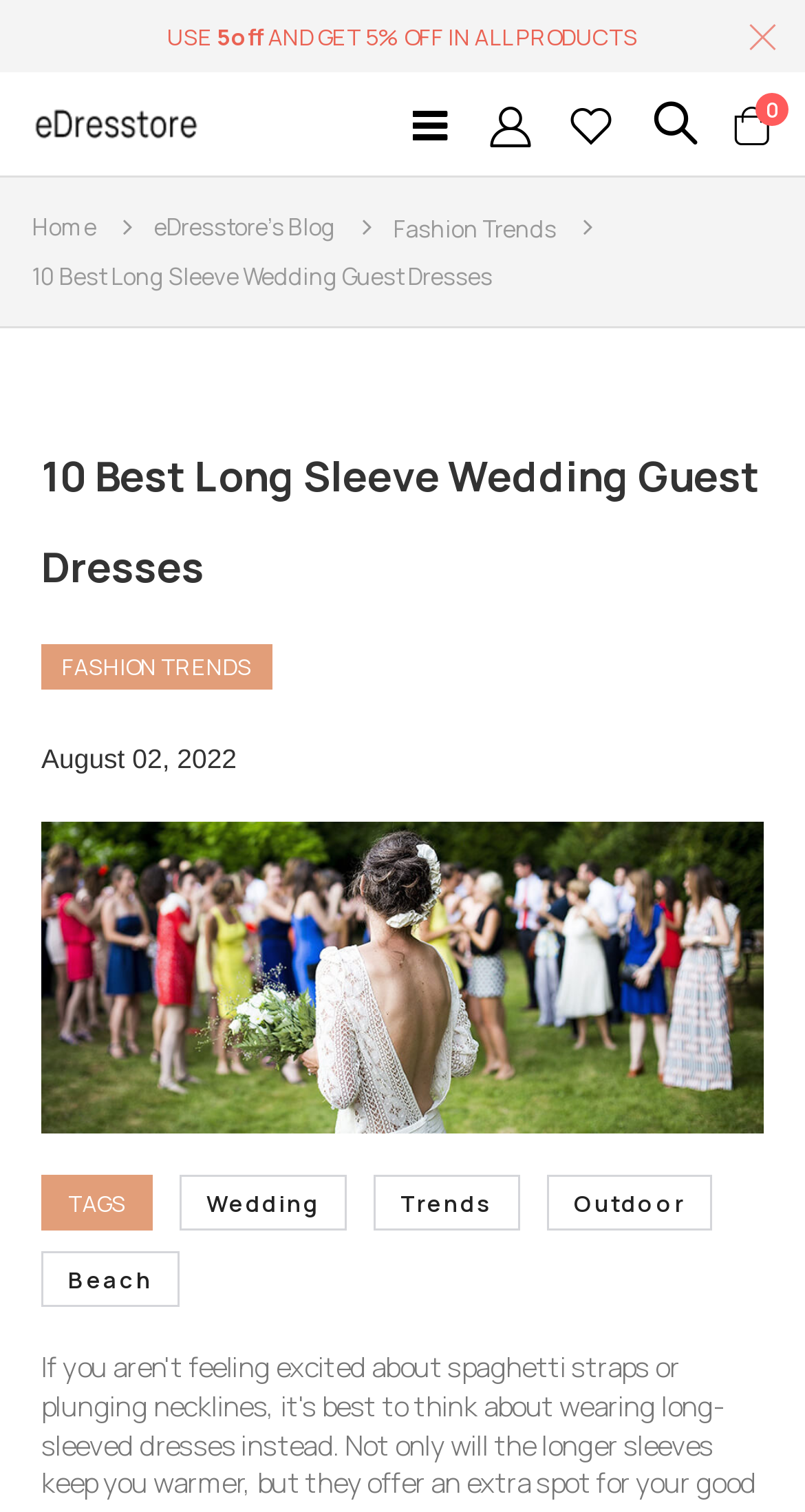How many tags are there?
Utilize the image to construct a detailed and well-explained answer.

I counted the number of tags listed under the 'TAGS' section, which are 'Wedding', 'Trends', 'Outdoor', and 'Beach'. Therefore, there are 4 tags in total.